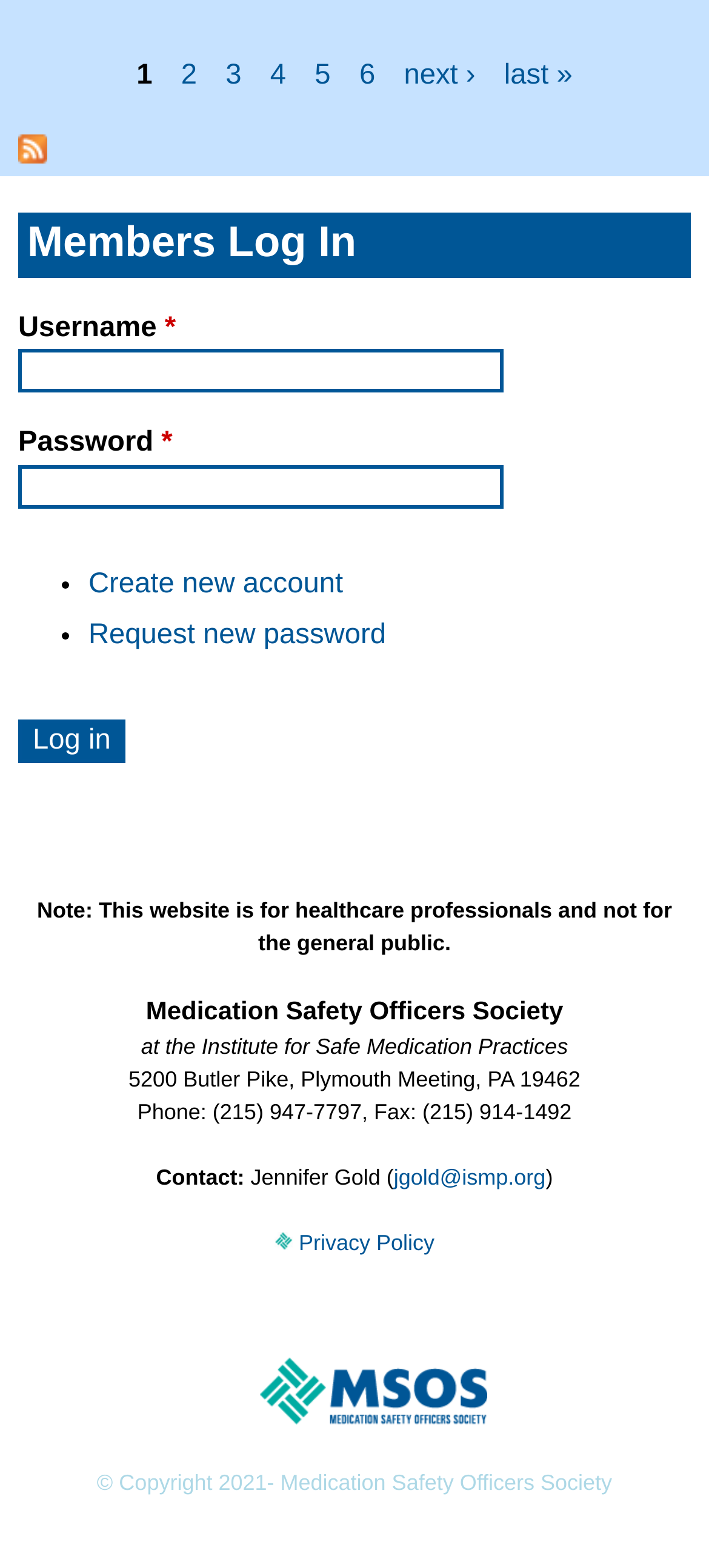What is the purpose of the 'Subscribe to Medication Safety Officers Society- MSOS aggregator' link? Refer to the image and provide a one-word or short phrase answer.

To subscribe to MSOS aggregator